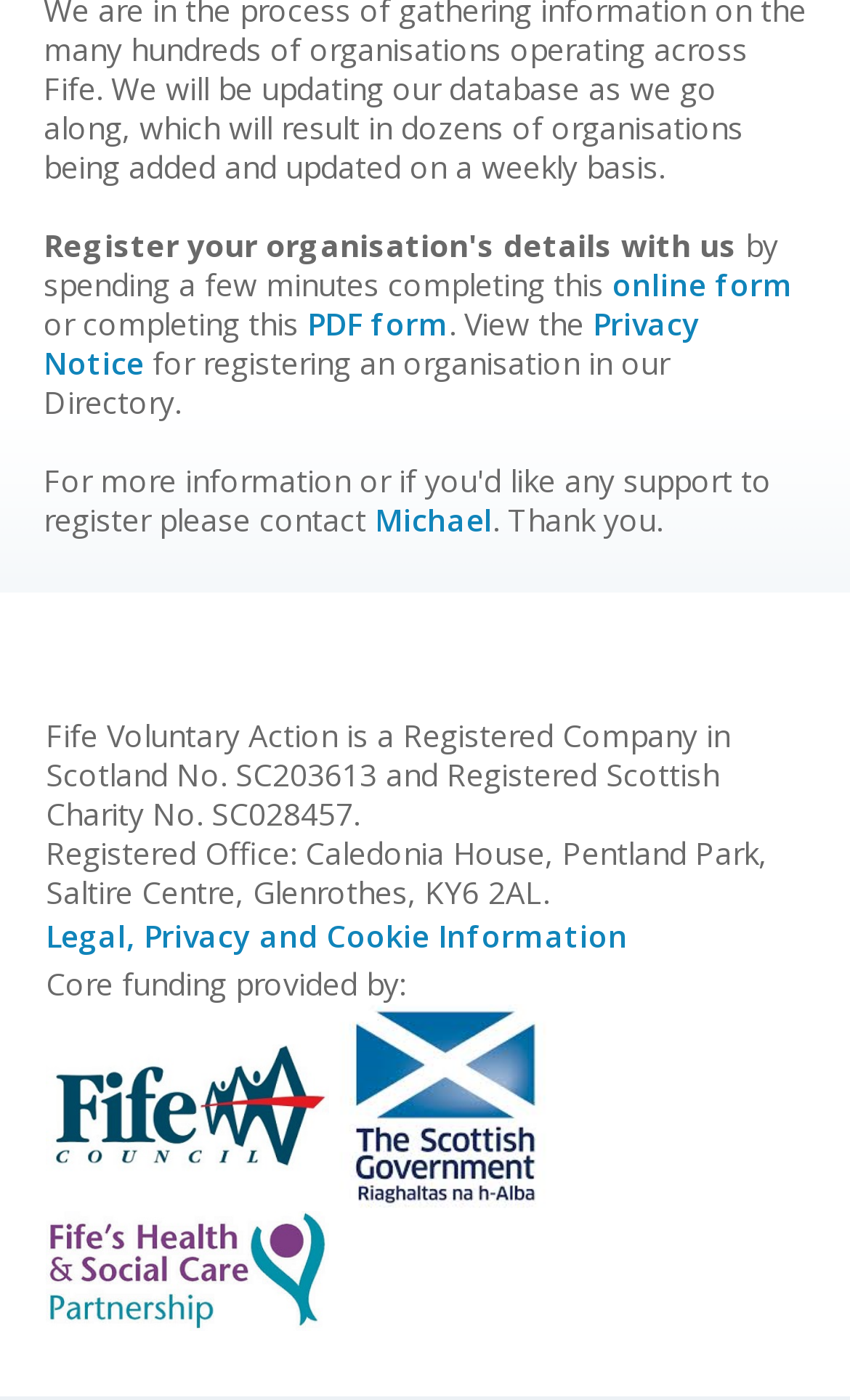Find the bounding box coordinates of the clickable area that will achieve the following instruction: "read Legal, Privacy and Cookie Information".

[0.054, 0.652, 0.738, 0.686]